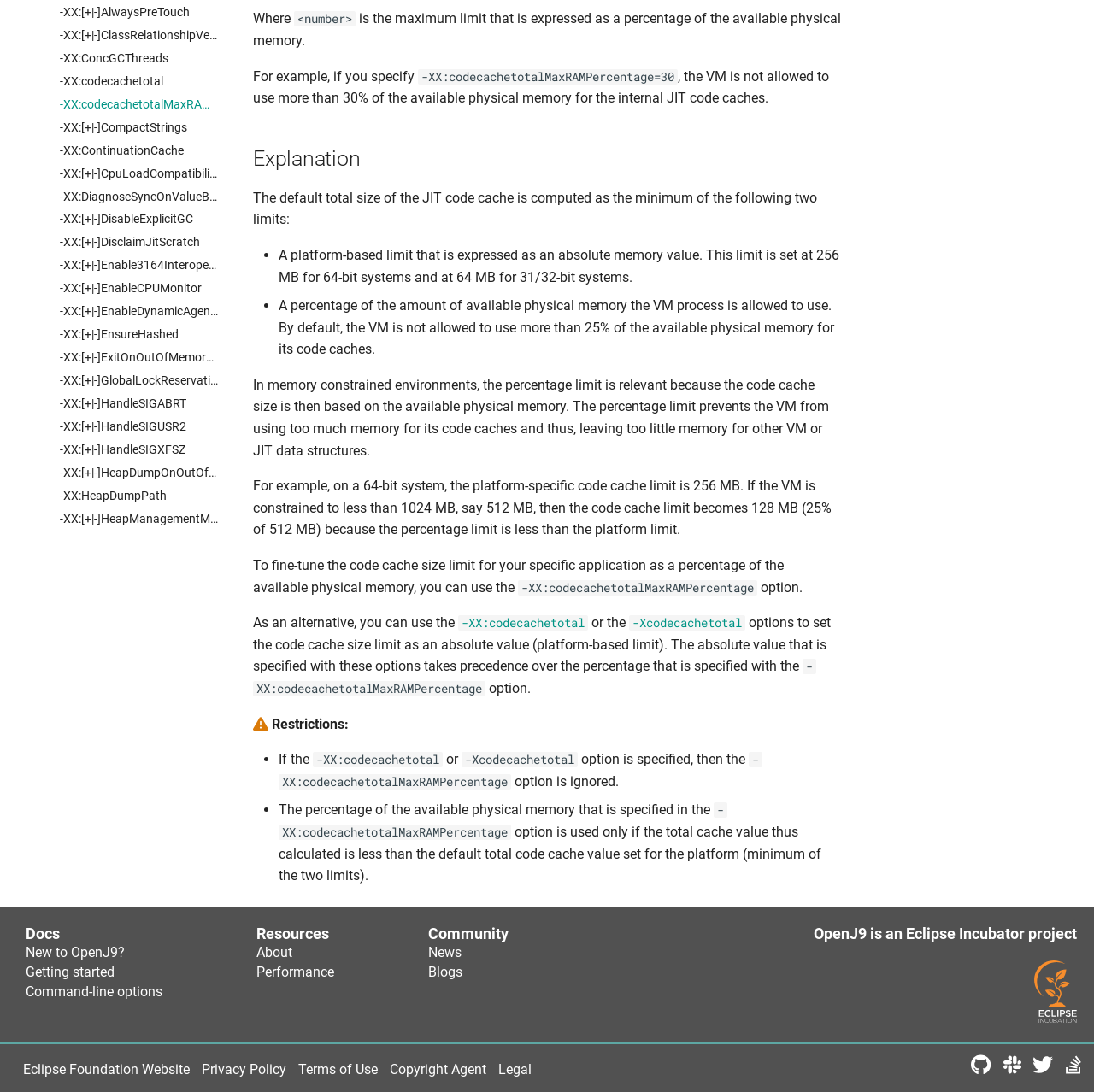Identify the bounding box for the UI element that is described as follows: "-XX:[+|-]IdleTuningGcOnIdle".

[0.055, 0.51, 0.2, 0.524]